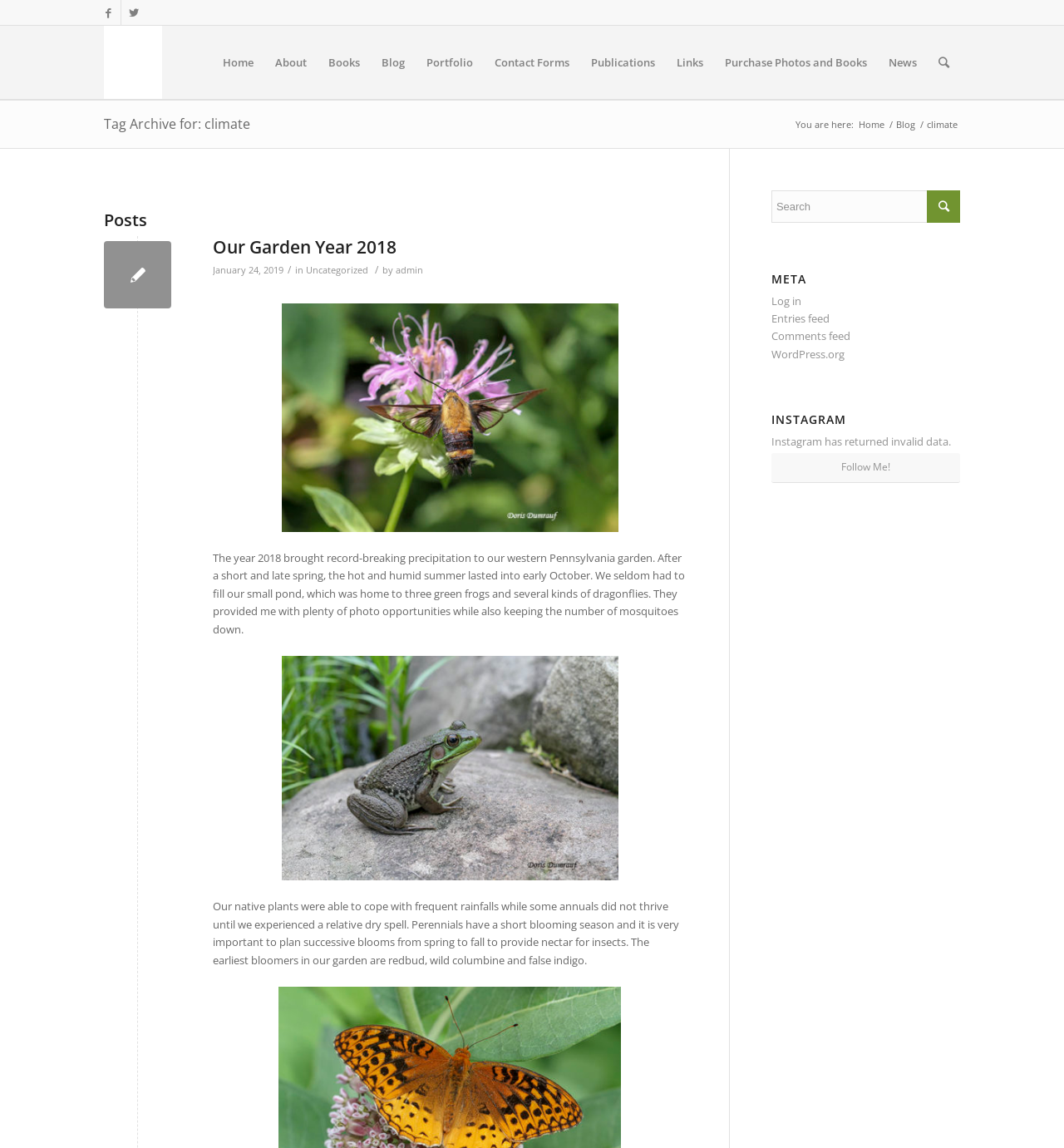Based on the description "Blog", find the bounding box of the specified UI element.

[0.348, 0.022, 0.391, 0.086]